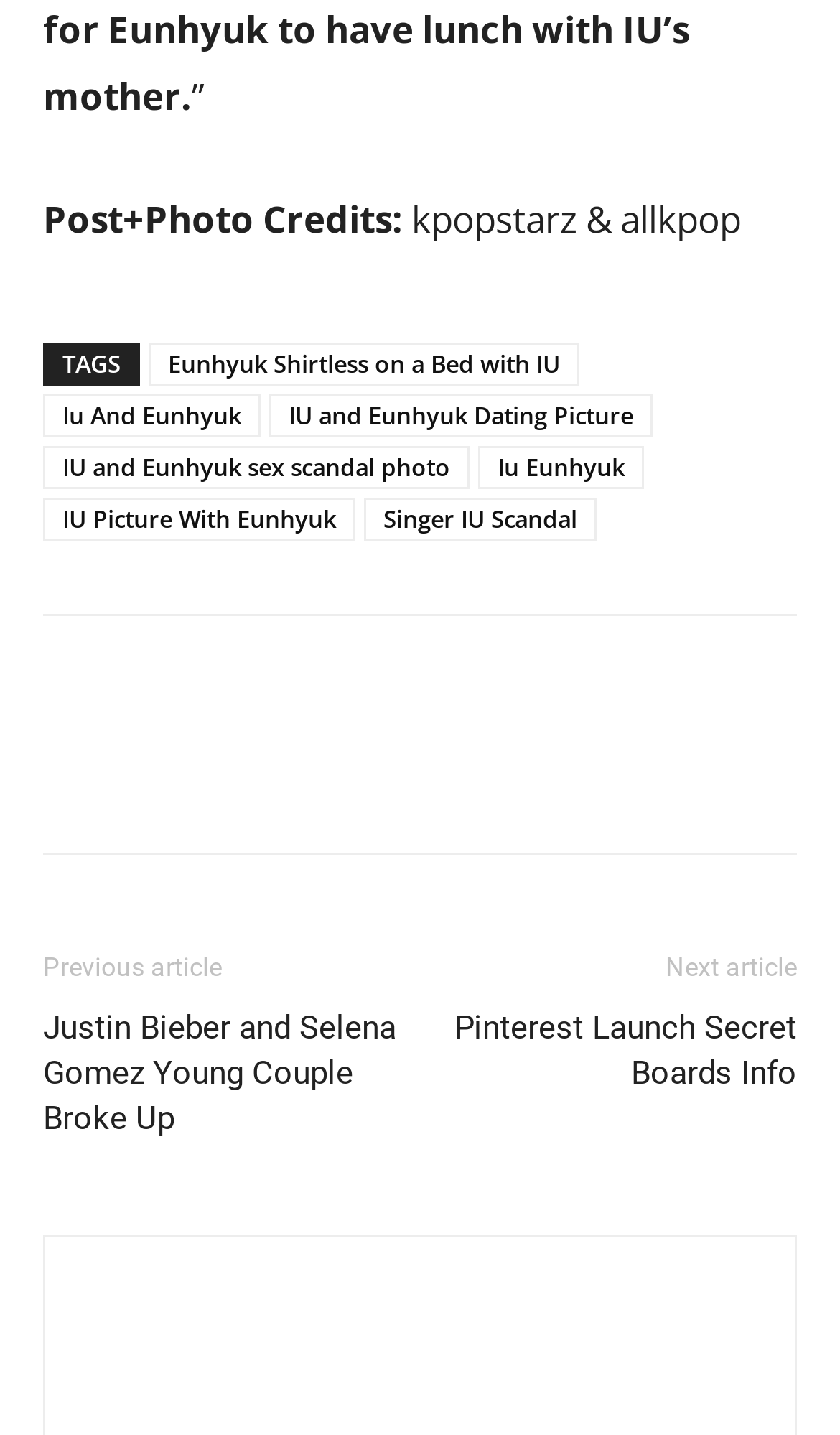Determine the bounding box of the UI component based on this description: "IU Picture With Eunhyuk". The bounding box coordinates should be four float values between 0 and 1, i.e., [left, top, right, bottom].

[0.051, 0.347, 0.423, 0.377]